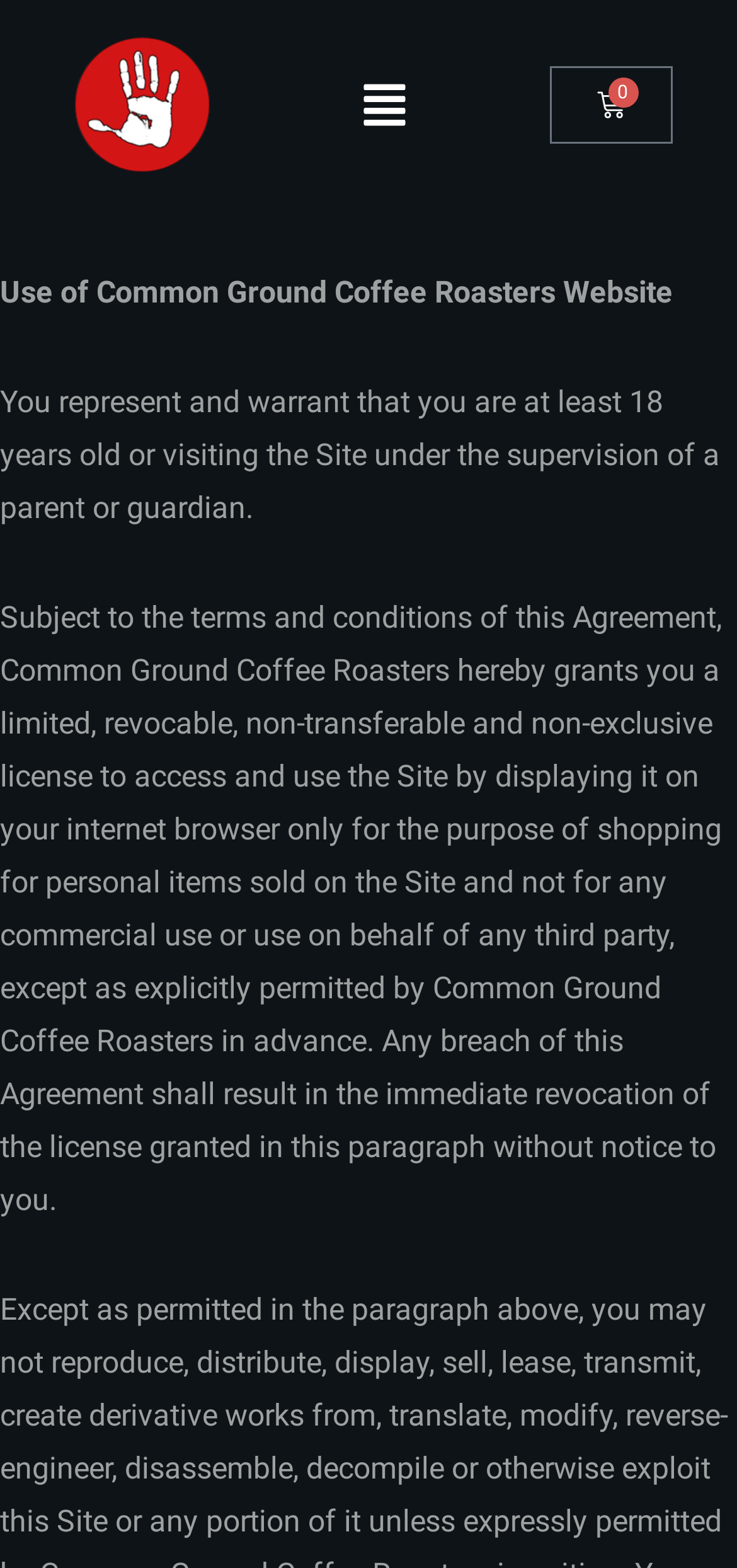What is the license granted by Common Ground Coffee Roasters?
Please look at the screenshot and answer in one word or a short phrase.

Limited, revocable, non-transferable and non-exclusive